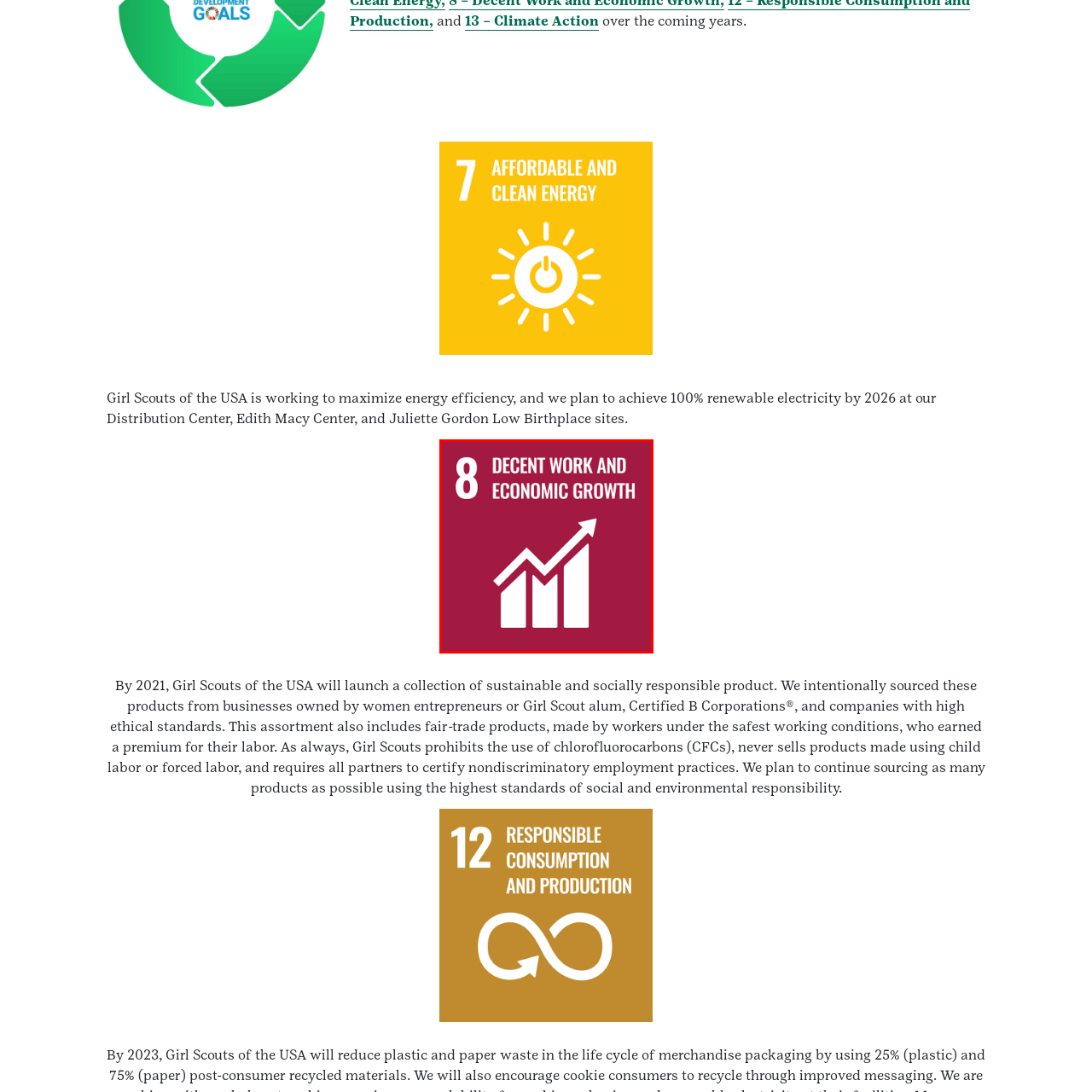Pay close attention to the image within the red perimeter and provide a detailed answer to the question that follows, using the image as your primary source: 
What does the arrow in the icon symbolize?

The caption explains that the icon displays a graphic of upward-trending bar charts along with an arrow indicating growth, which symbolizes progress and prosperity.